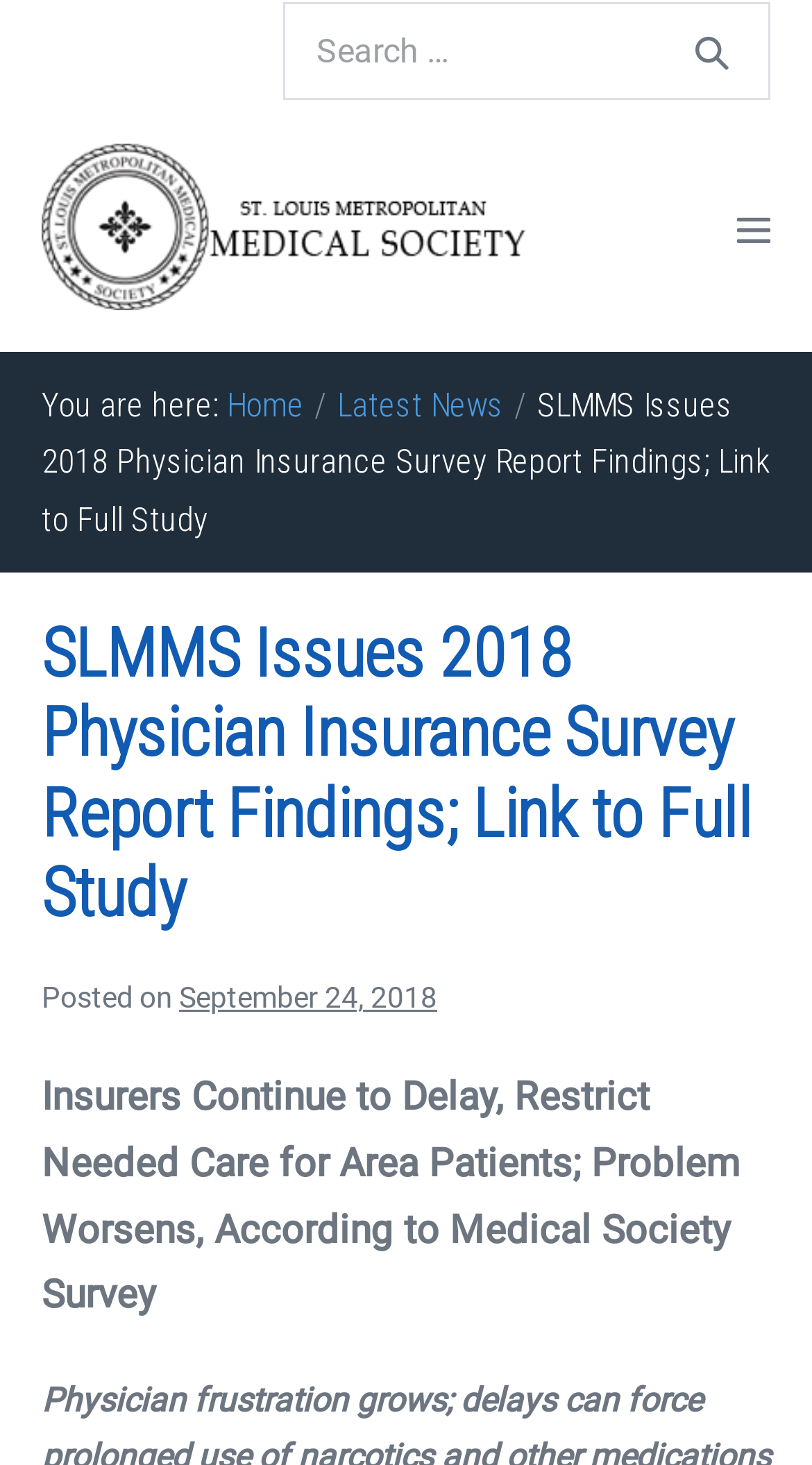Illustrate the webpage's structure and main components comprehensively.

The webpage appears to be a news article or report from the St. Louis Metropolitan Medical Society (SLMMS). At the top left, there is a logo of SLMMS, accompanied by a link to the organization's homepage. Below the logo, there is a navigation menu with links to "Home" and "Latest News". 

On the top right, there is a search bar with a search button and a placeholder text "Search for:". The search button is represented by a magnifying glass icon. 

The main content of the webpage is a report titled "SLMMS Issues 2018 Physician Insurance Survey Report Findings; Link to Full Study". The title is followed by a posted date, "September 24, 2018". 

The report's summary is presented in a paragraph, stating that "Insurers Continue to Delay, Restrict Needed Care for Area Patients; Problem Worsens, According to Medical Society Survey". This summary is positioned below the title and date. 

There is also a mobile site navigation button at the top right corner, which is not expanded by default.